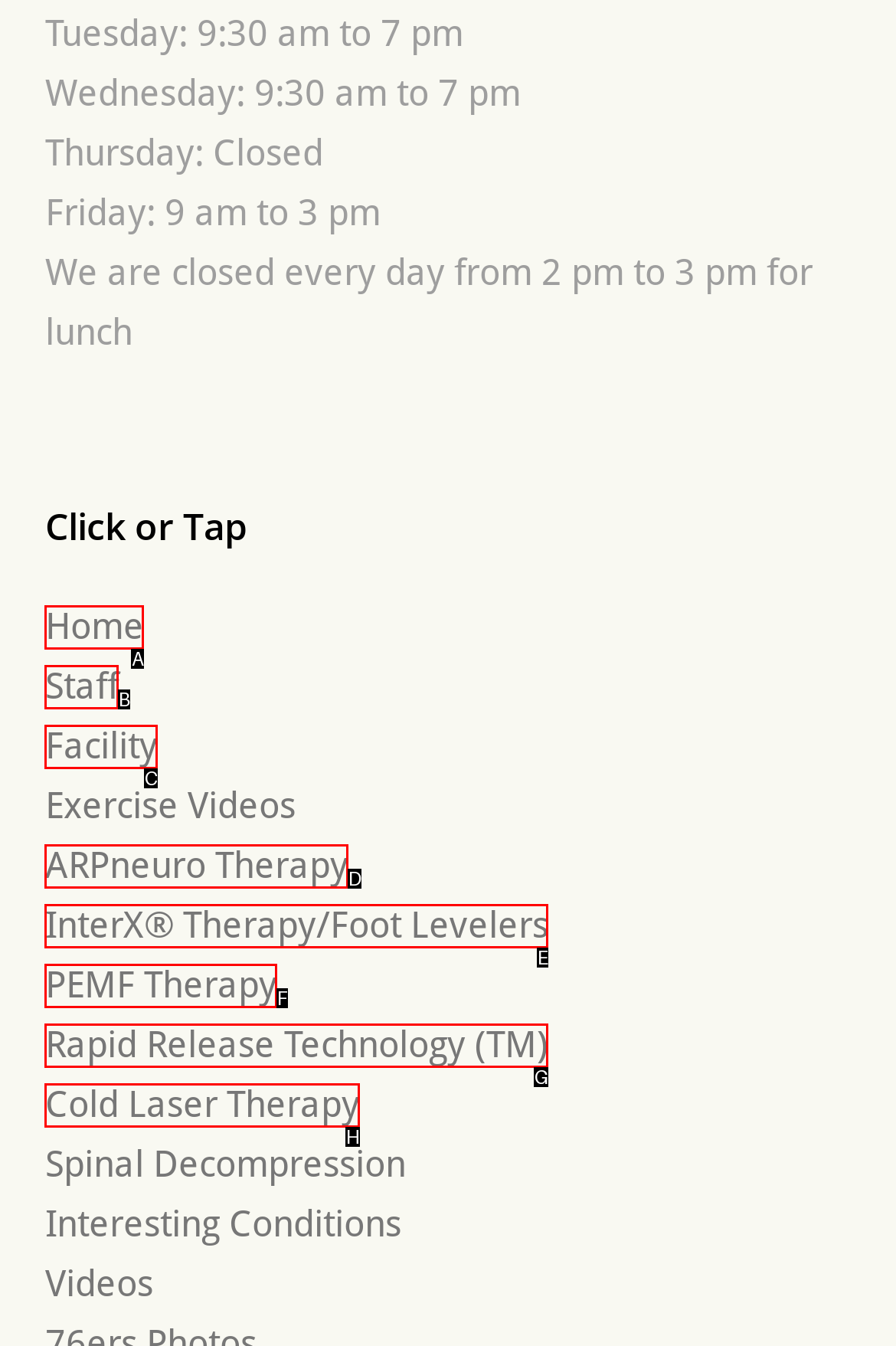Which lettered option matches the following description: More Info
Provide the letter of the matching option directly.

None